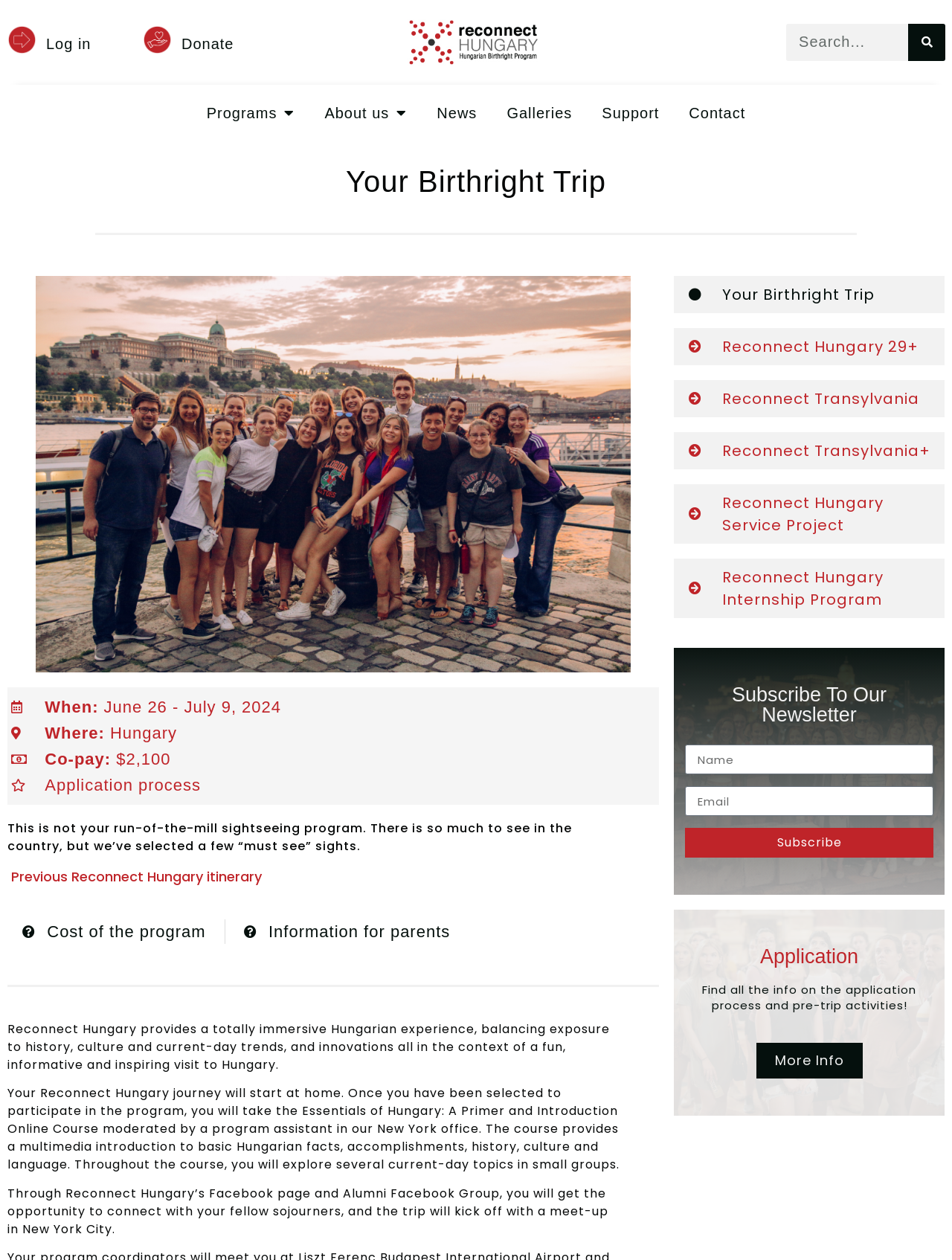Please provide the bounding box coordinates for the element that needs to be clicked to perform the instruction: "Subscribe to newsletter". The coordinates must consist of four float numbers between 0 and 1, formatted as [left, top, right, bottom].

[0.72, 0.657, 0.98, 0.681]